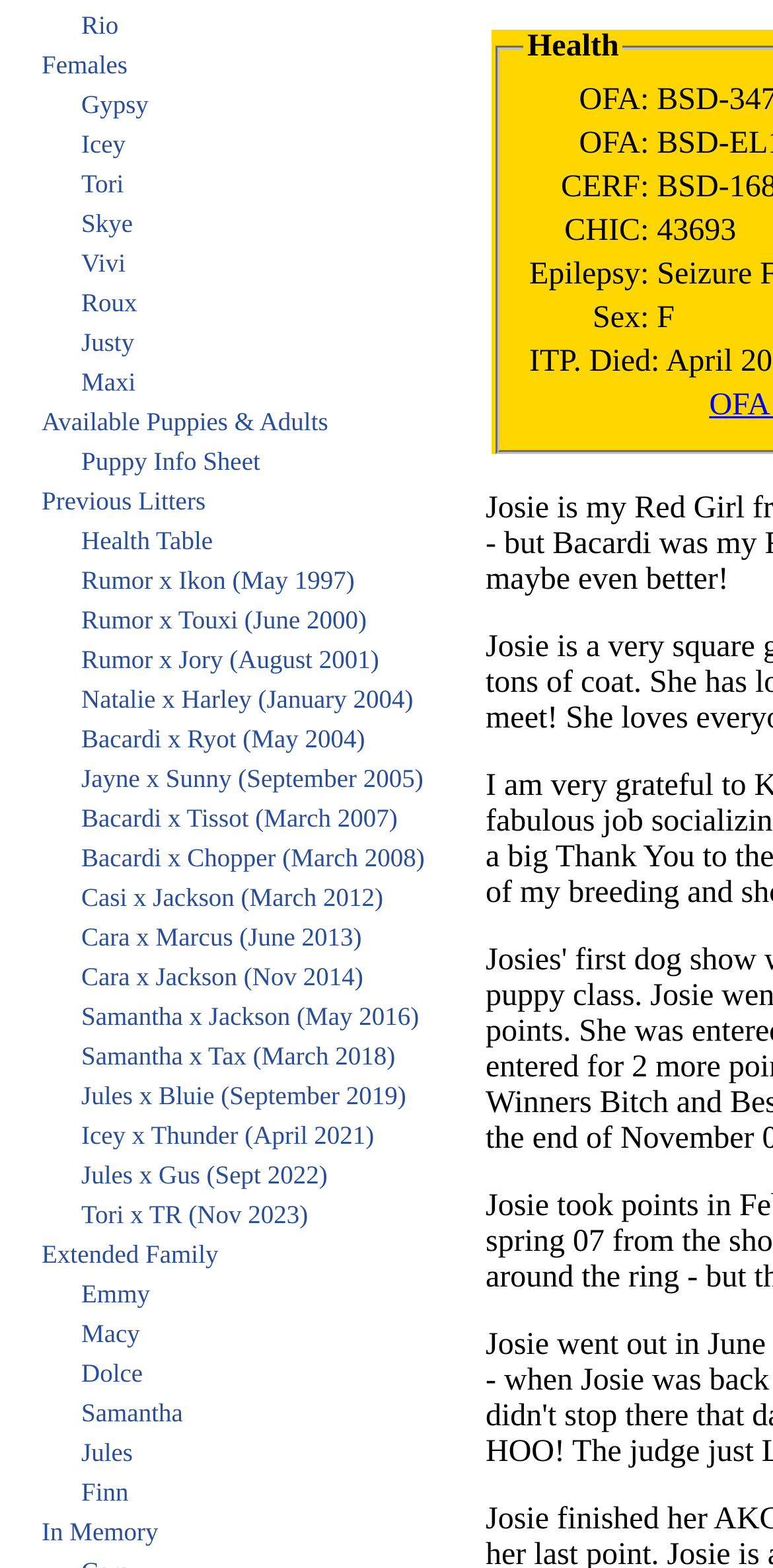Find the bounding box coordinates for the element that must be clicked to complete the instruction: "View 'Available Puppies & Adults'". The coordinates should be four float numbers between 0 and 1, indicated as [left, top, right, bottom].

[0.003, 0.257, 0.562, 0.282]